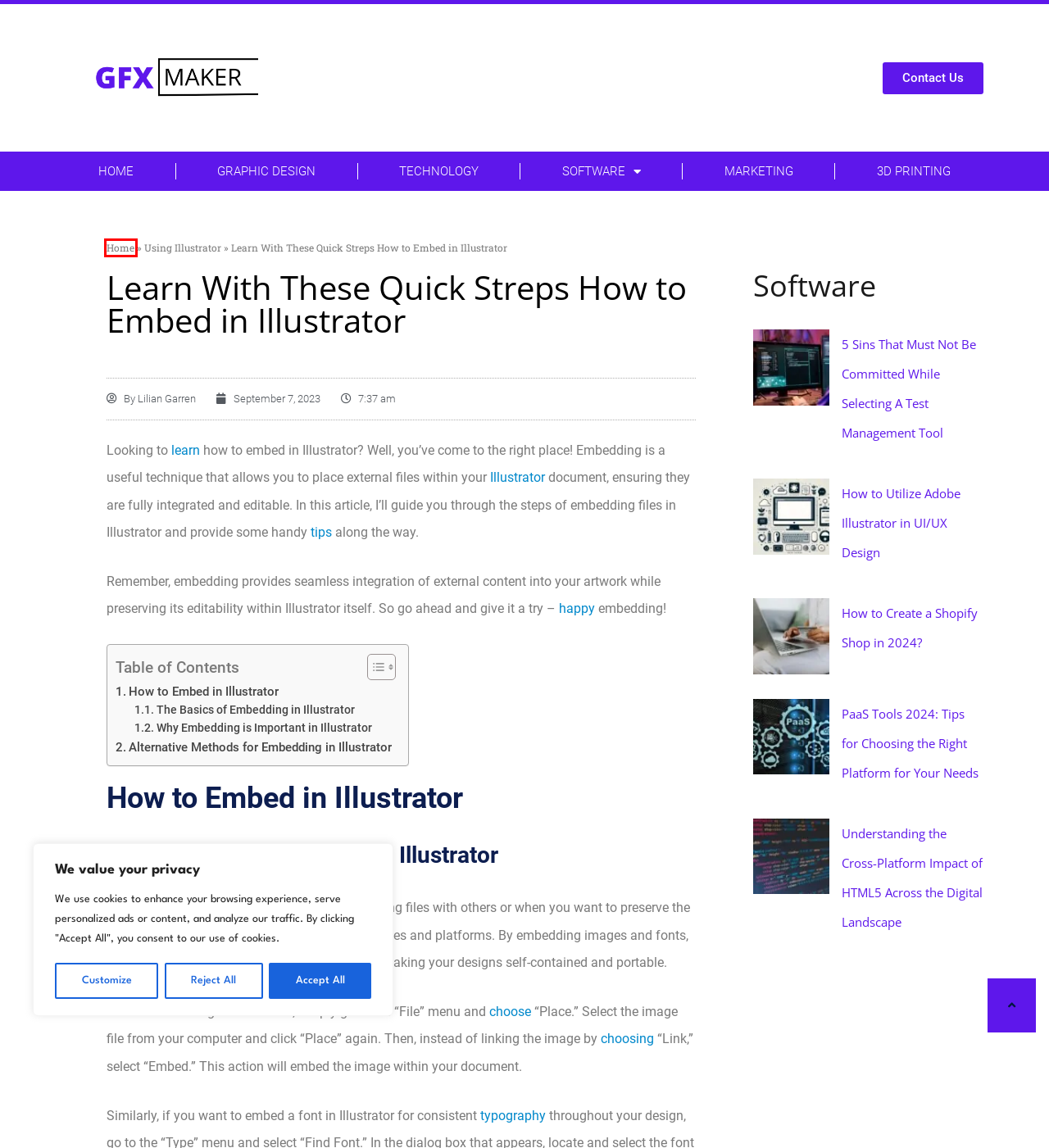Take a look at the provided webpage screenshot featuring a red bounding box around an element. Select the most appropriate webpage description for the page that loads after clicking on the element inside the red bounding box. Here are the candidates:
A. 3D Printing - Graphics Maker
B. Graphics Maker - Unleash Graphic Design, Explore Technology, and Dive into Marketing
C. How to Utilize Adobe Illustrator in UI/UX Design - Graphics Maker
D. Choosing a Kraken Trading Bot - Graphics Maker
E. Illustrator's Hidden Power: How to Mask in Illustrator - Graphics Maker
F. 5 Sins That Must Not Be Committed While Selecting A Test Management Tool - Graphics Maker
G. Learn in Few Steps How to Recolor an Image in Illustrator - Graphics Maker
H. 7 Designer Endorsed Tips for Using Text in Videos - Graphics Maker

B